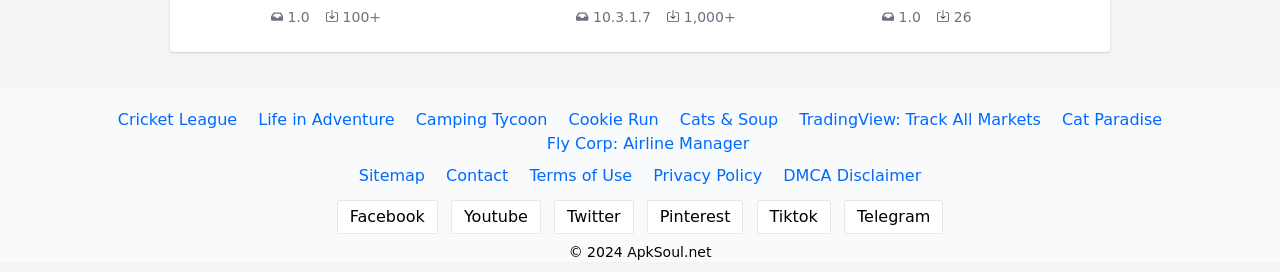How many links are there in the content info section?
Look at the image and respond with a single word or a short phrase.

9